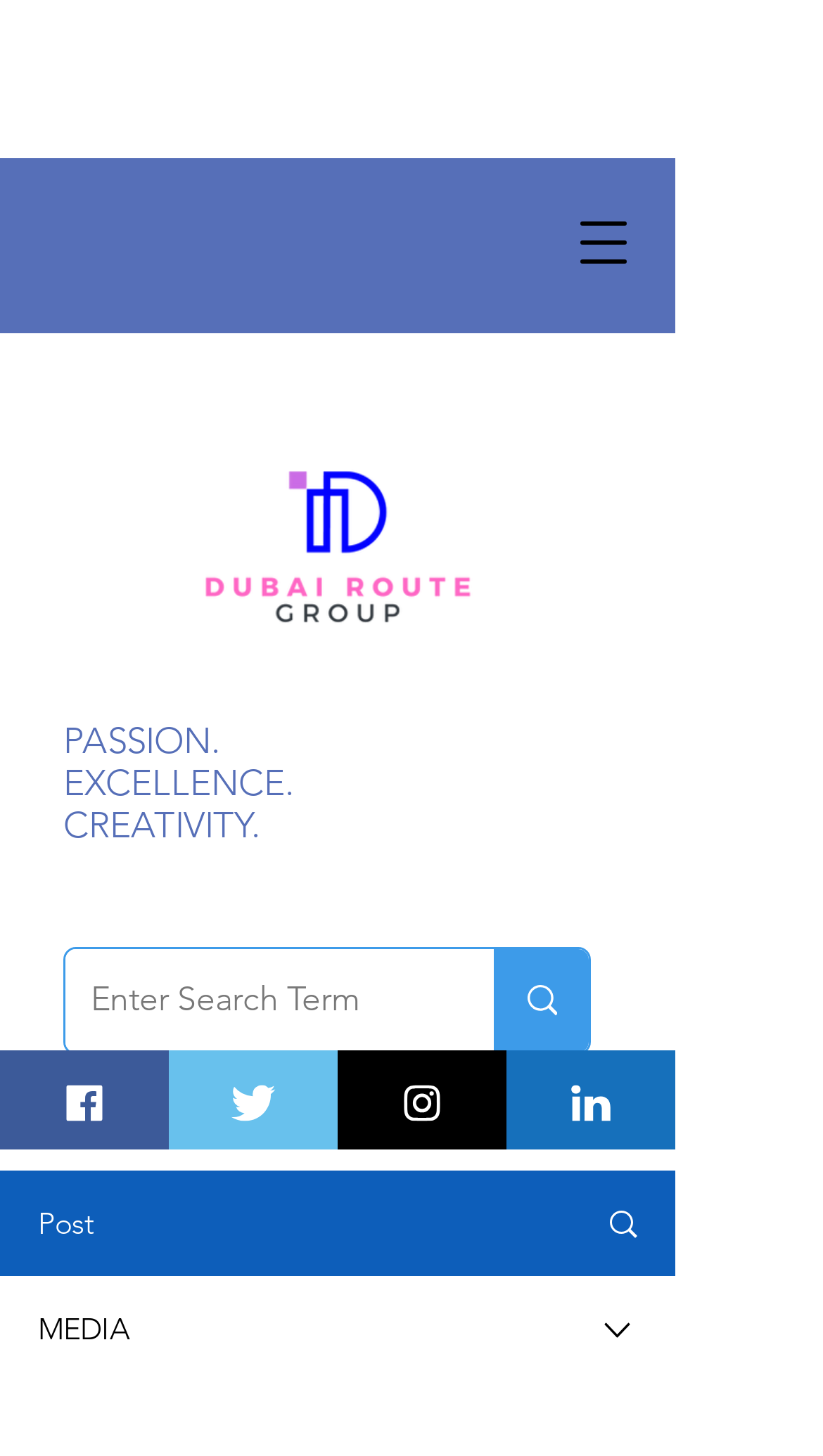Find and generate the main title of the webpage.

Joe Biden to Prioritise Legal Status for Millions of Immigrants